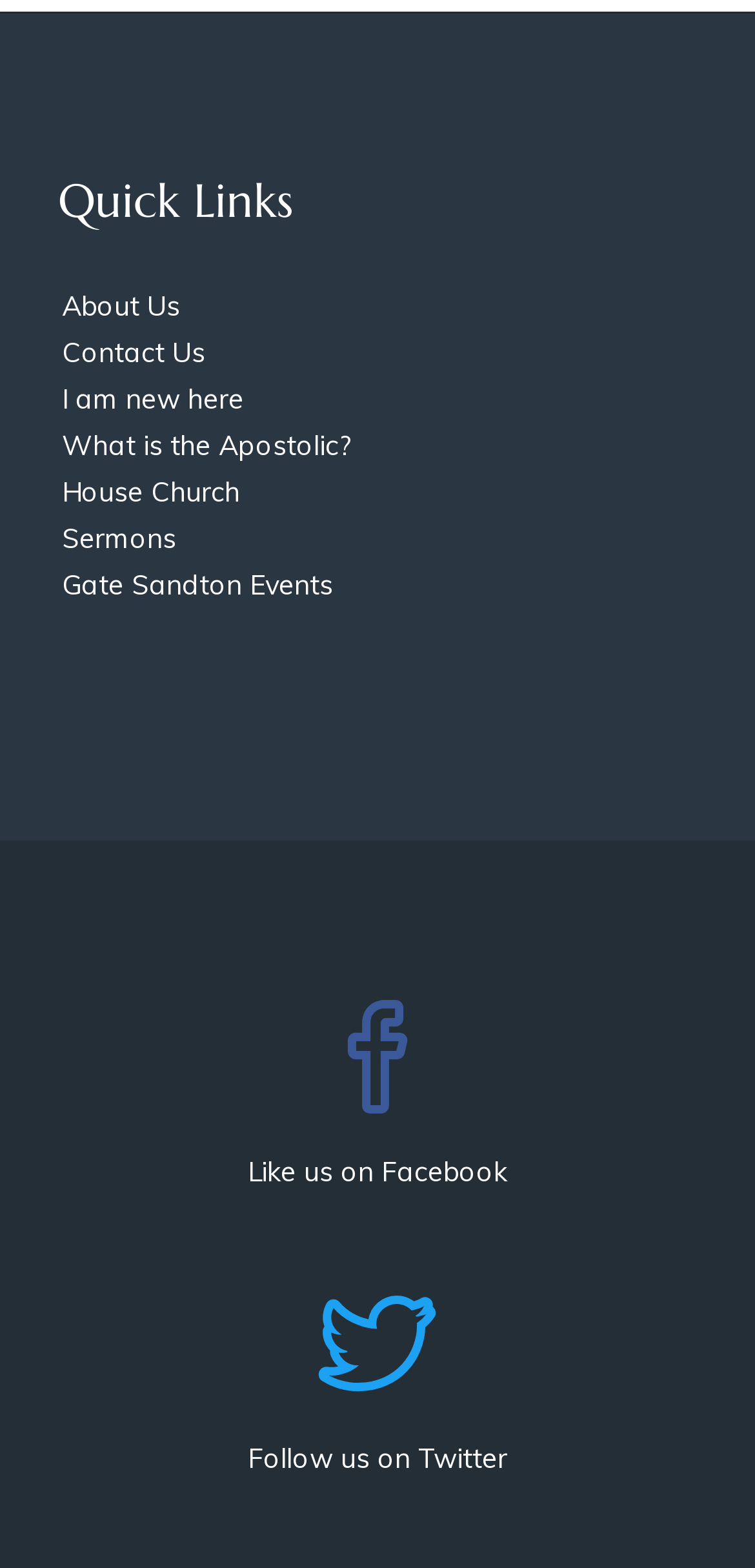Kindly provide the bounding box coordinates of the section you need to click on to fulfill the given instruction: "Click on About Us".

[0.077, 0.18, 0.923, 0.21]